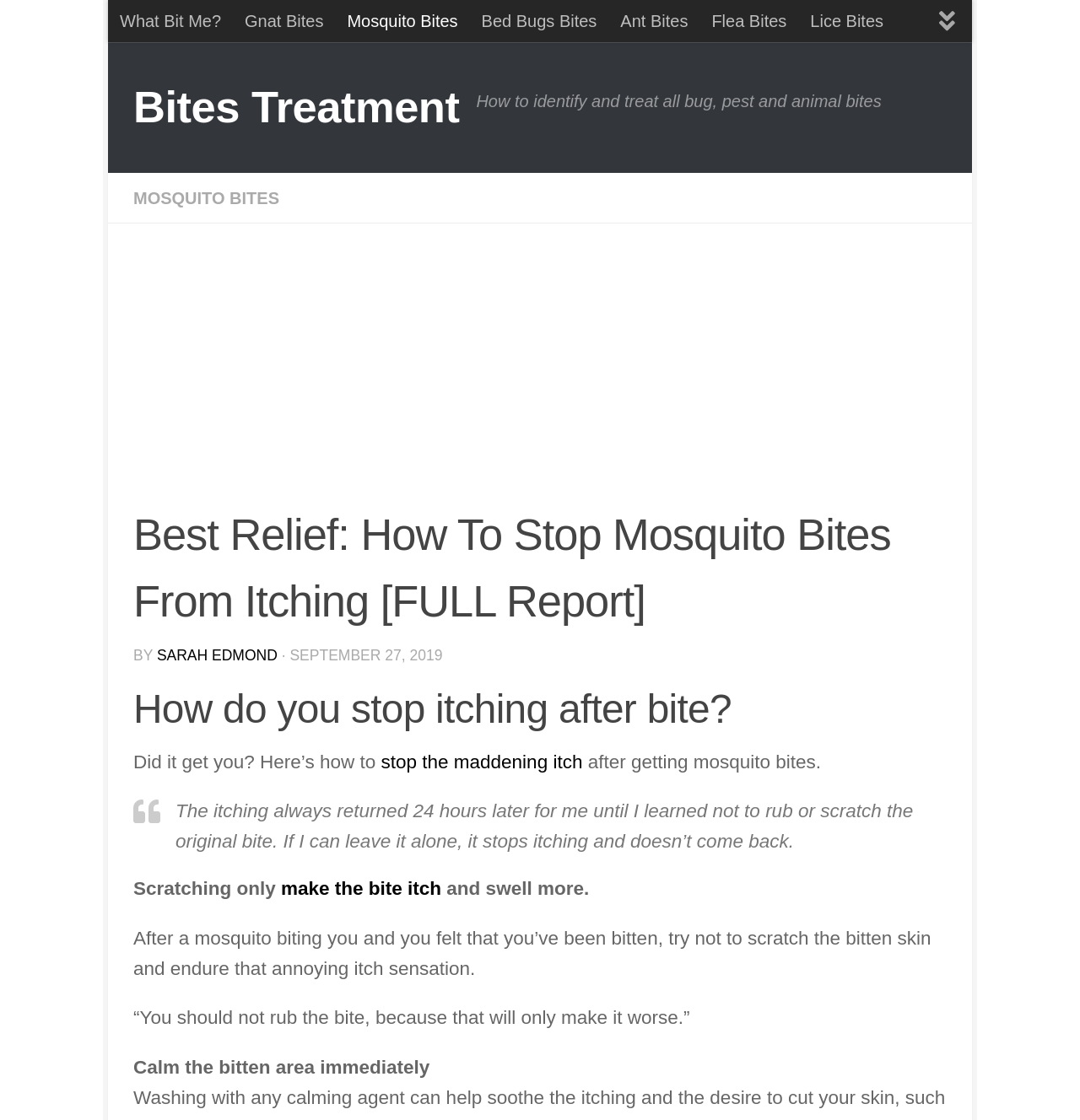Answer briefly with one word or phrase:
What is recommended to calm the bitten area?

Immediate action